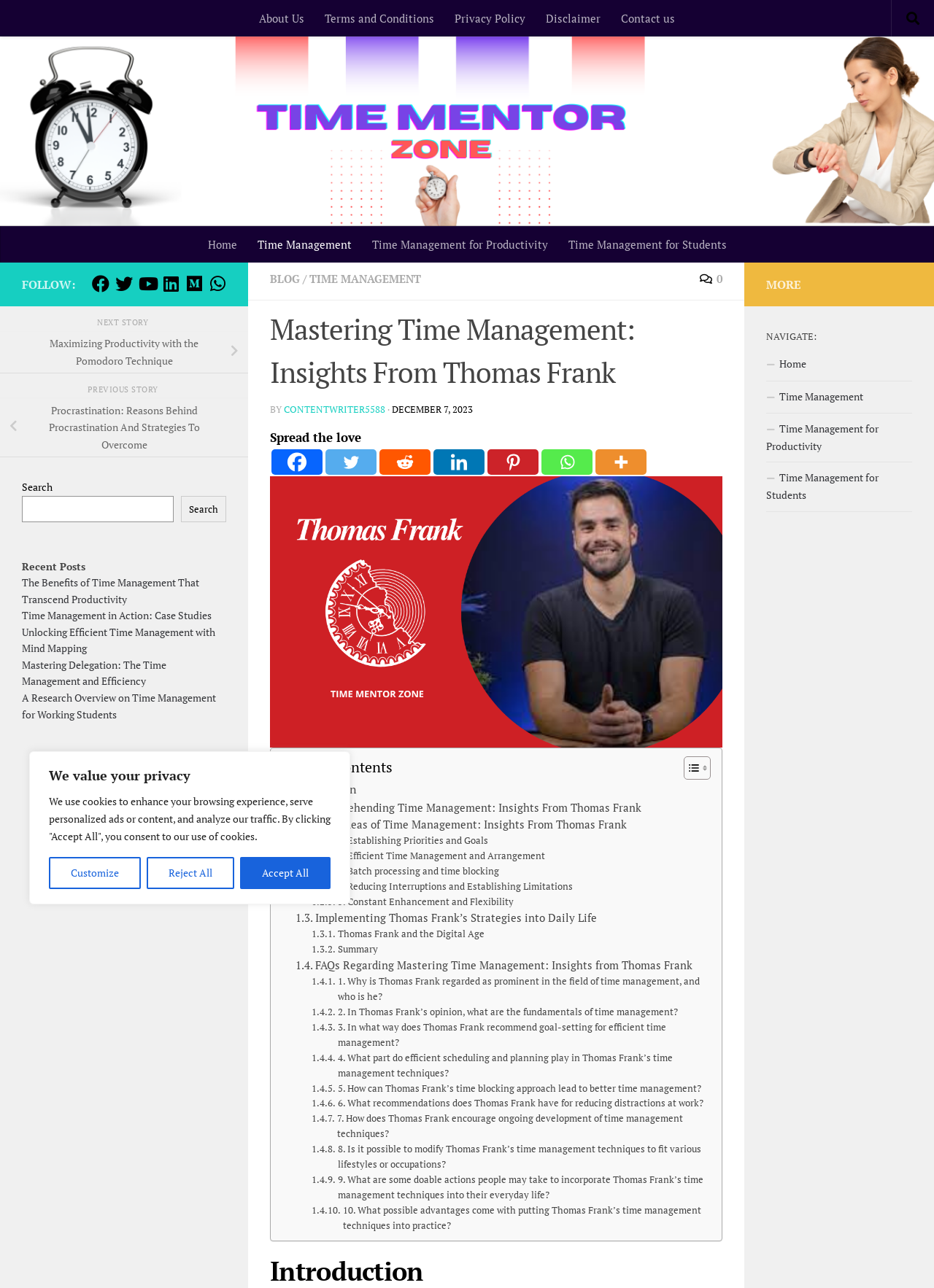How many FAQs are listed regarding Mastering Time Management?
Examine the image and give a concise answer in one word or a short phrase.

10